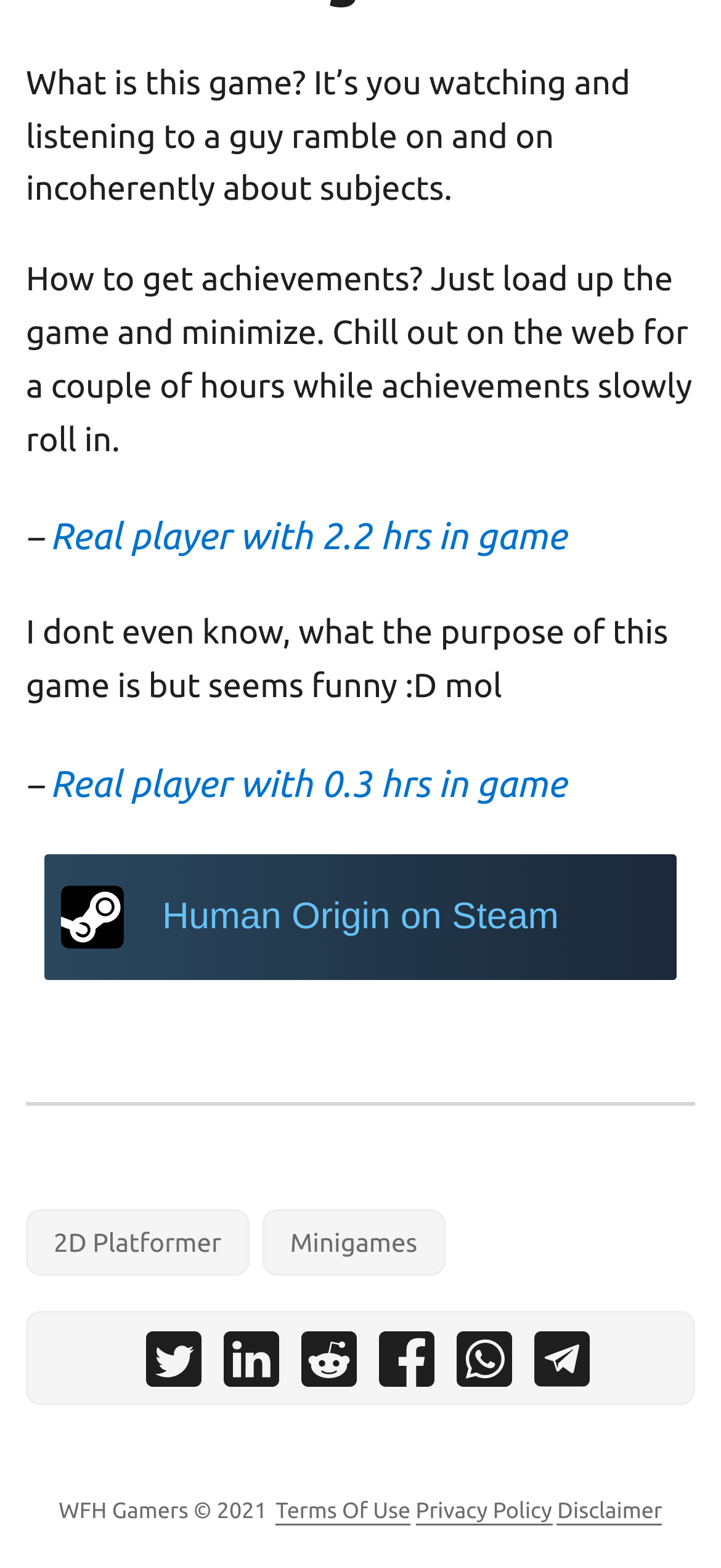Answer the question with a single word or phrase: 
How can you get achievements in this game?

Load up and minimize